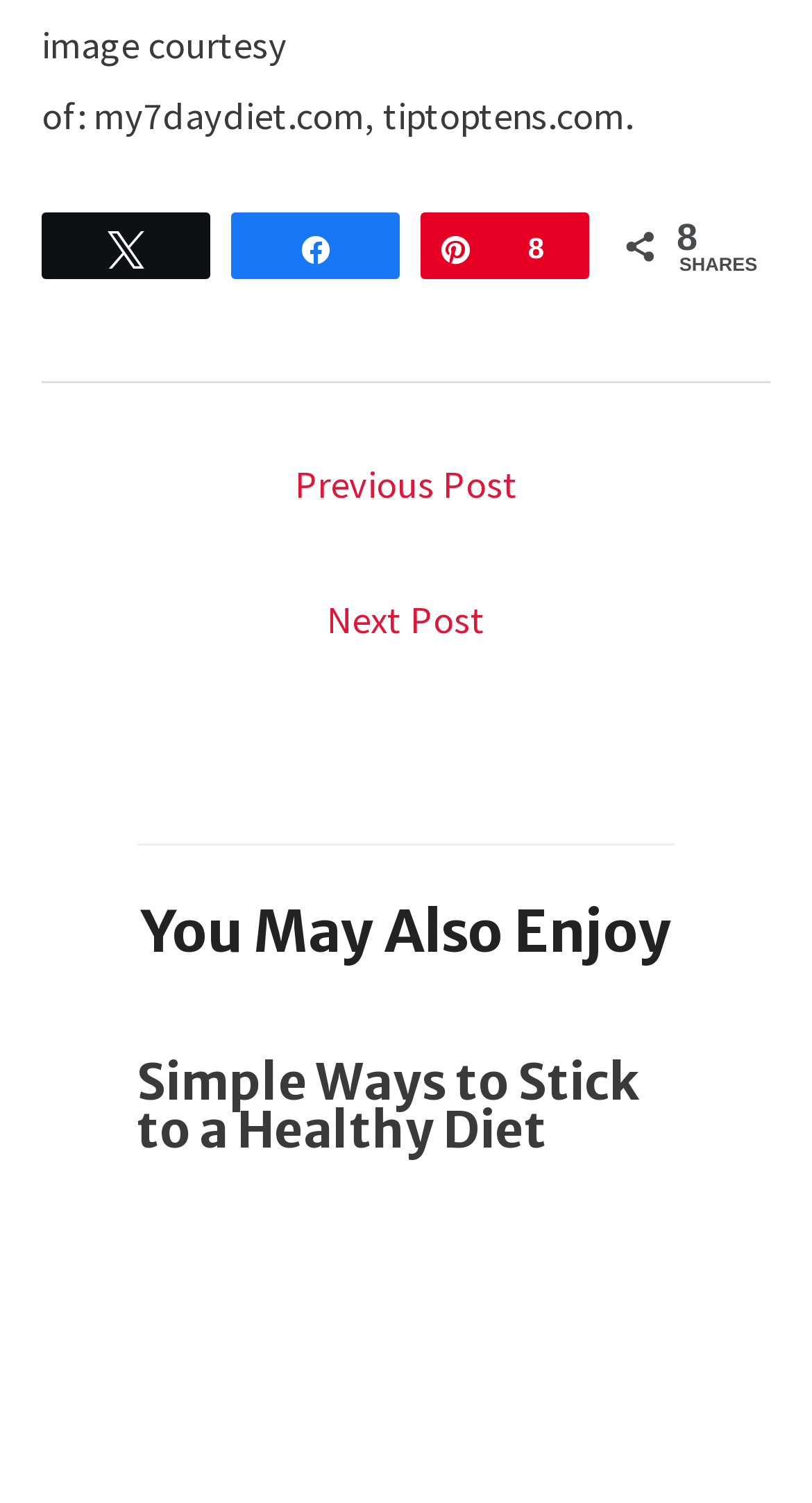What is the title of the previous post?
Look at the image and construct a detailed response to the question.

The webpage does not provide the title of the previous post, it only provides a link to navigate to the previous post.